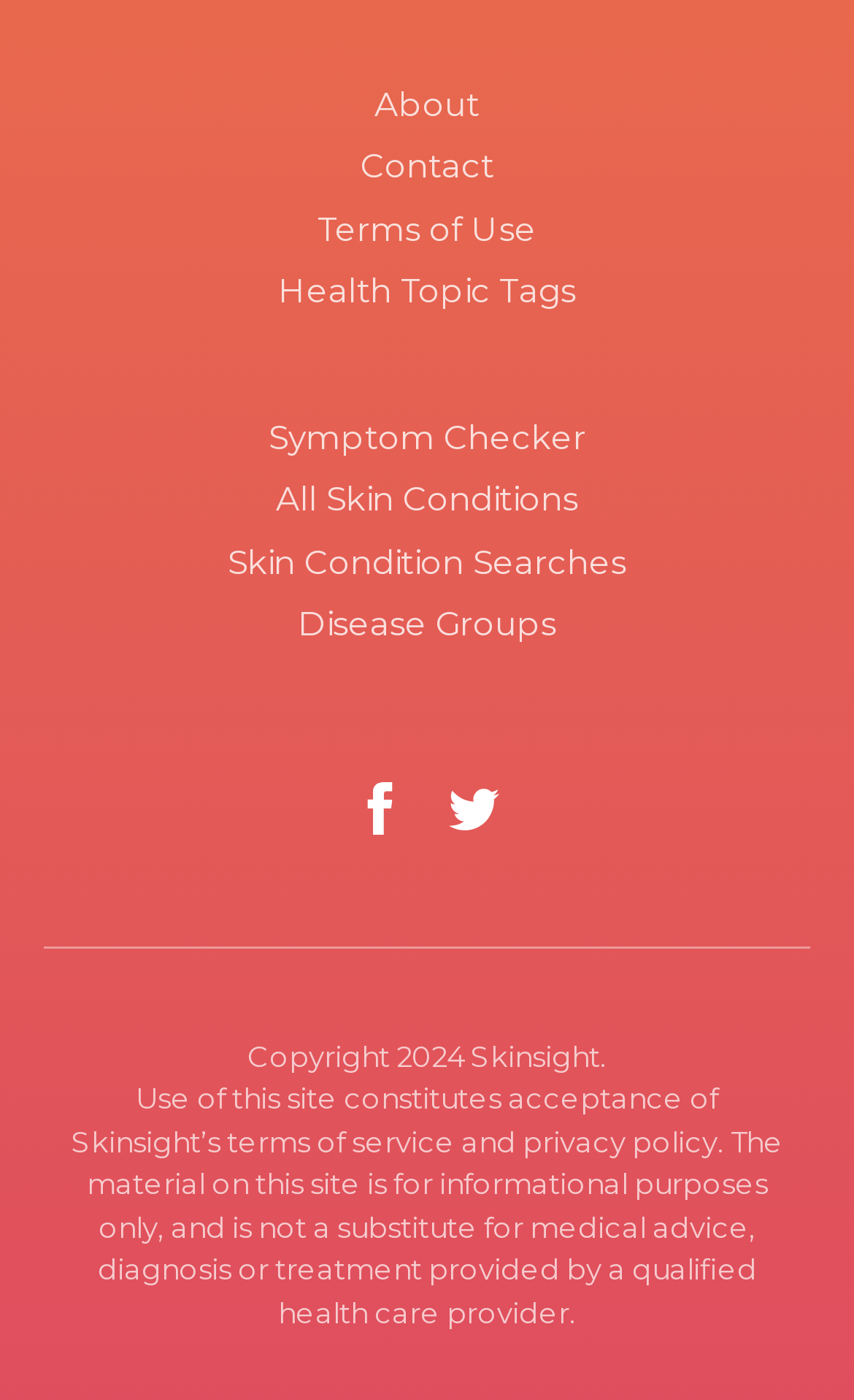Please identify the bounding box coordinates of where to click in order to follow the instruction: "Follow on Facebook".

[0.39, 0.544, 0.5, 0.612]